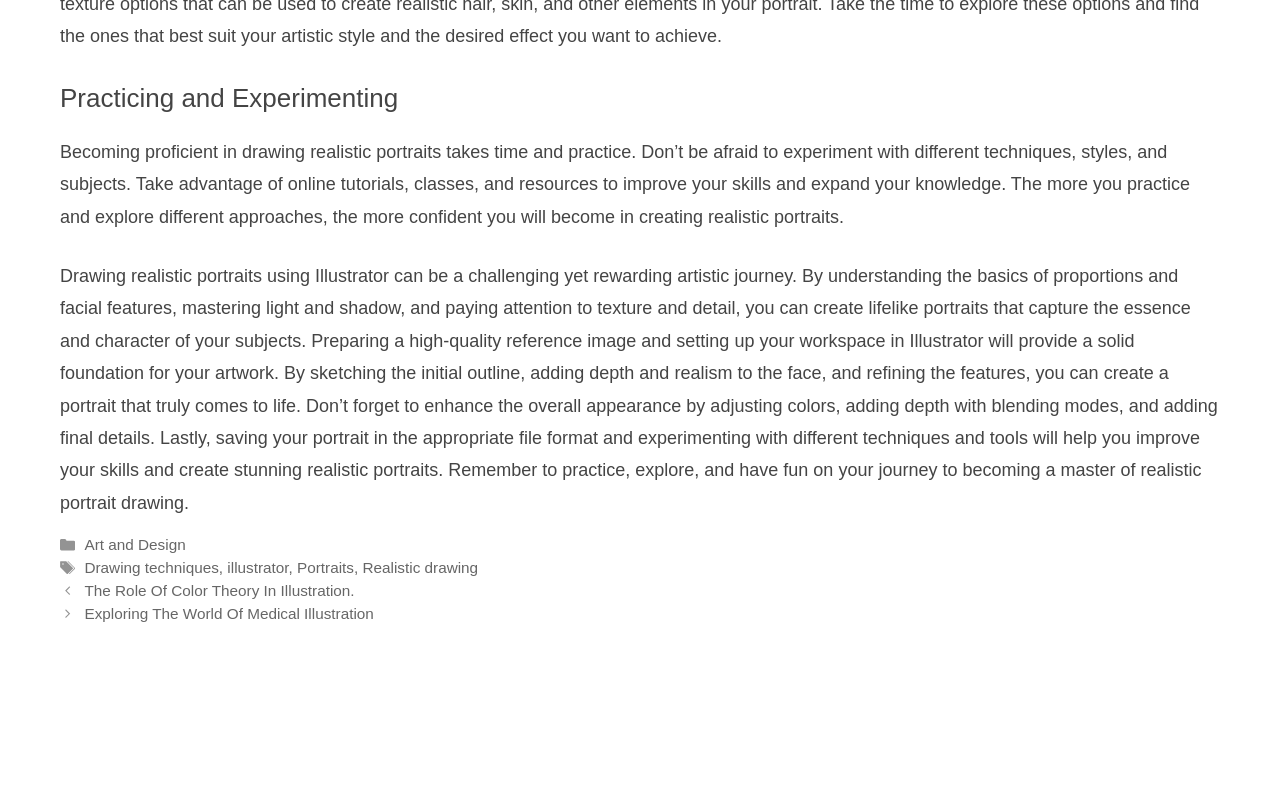What software is mentioned for creating realistic portraits?
Examine the image and provide an in-depth answer to the question.

The webpage mentions Illustrator as the software to be used for creating realistic portraits, providing guidance on how to set up the workspace and create a portrait from scratch.